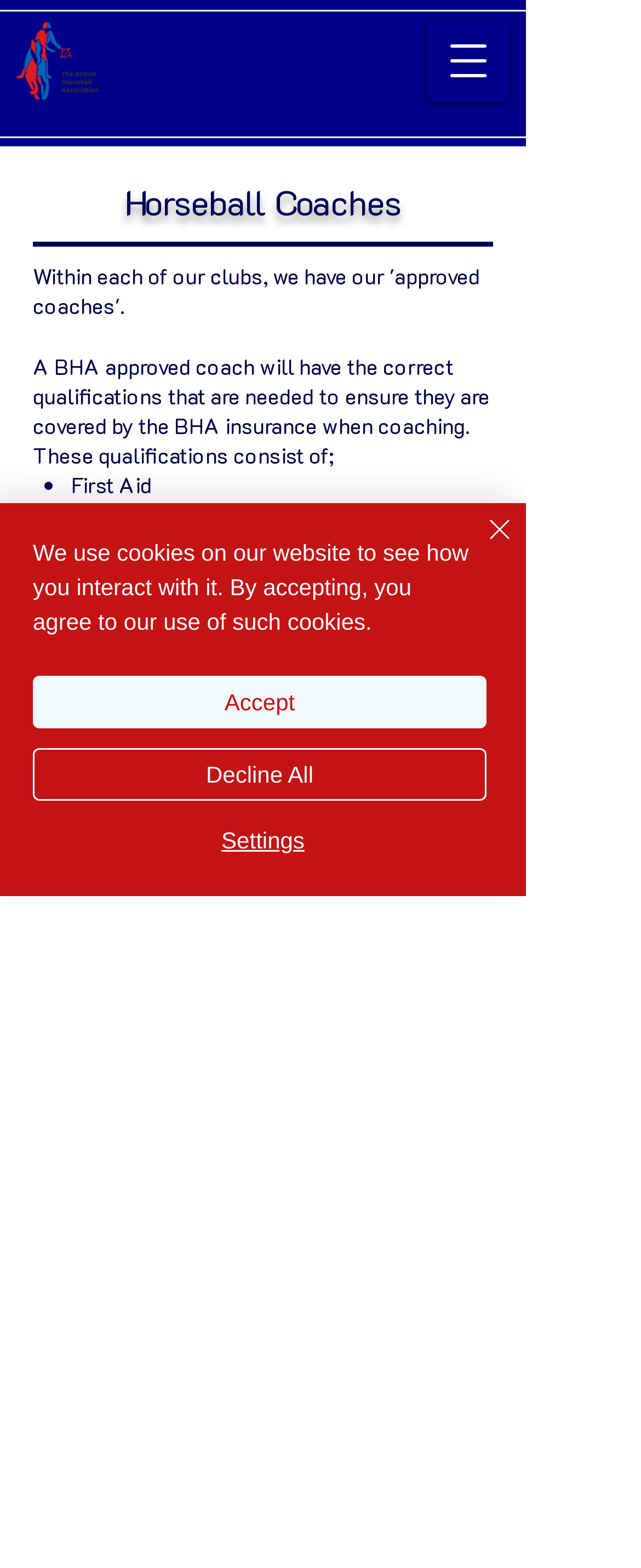Using the image as a reference, answer the following question in as much detail as possible:
What qualifications do BHA approved coaches have?

According to the webpage, BHA approved coaches have certain qualifications, which are listed as bullet points. These qualifications include First Aid, DBS Check, Safeguarding Course, BHA Coaching Course, and British Horseball Full Membership.